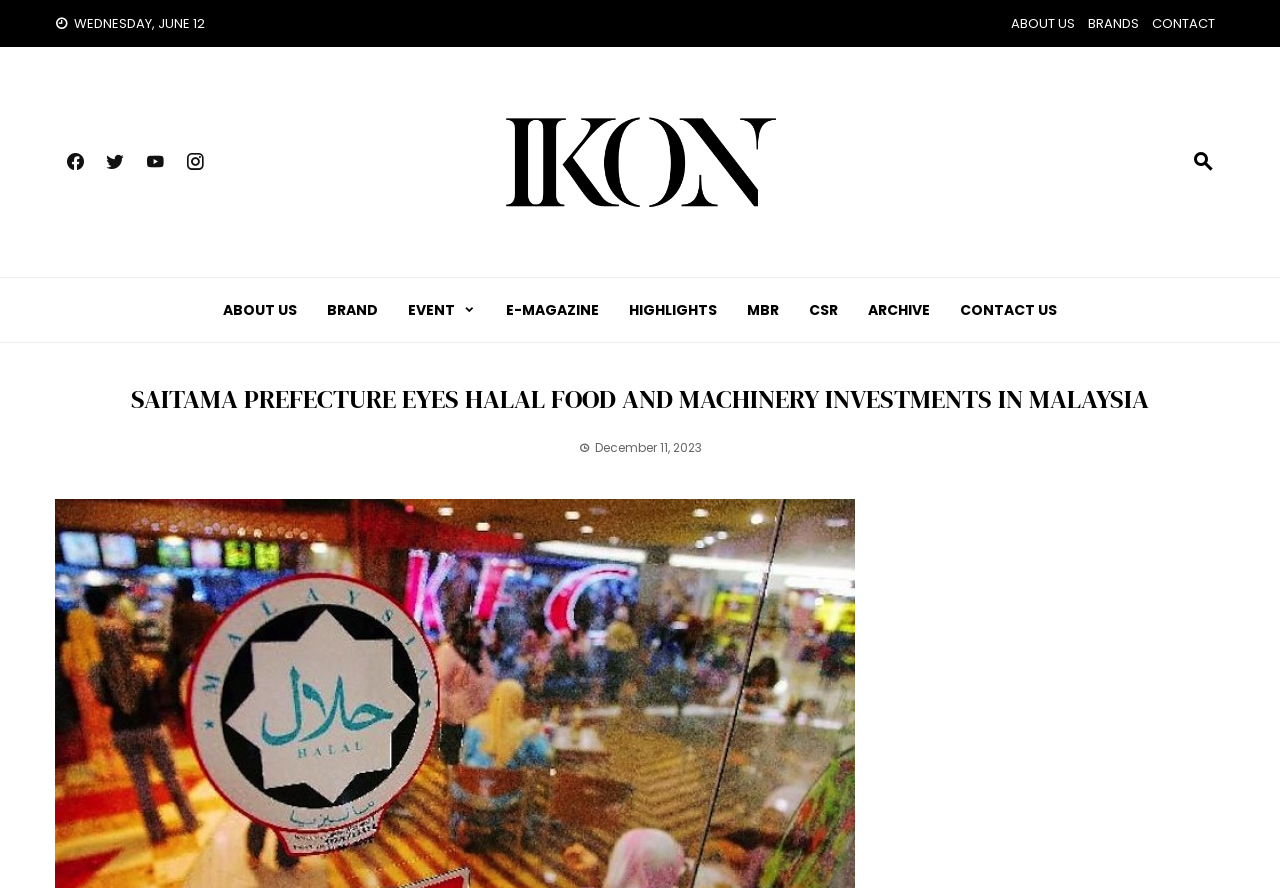Please locate the bounding box coordinates for the element that should be clicked to achieve the following instruction: "Read the article about Saitama Prefecture". Ensure the coordinates are given as four float numbers between 0 and 1, i.e., [left, top, right, bottom].

[0.043, 0.432, 0.957, 0.47]